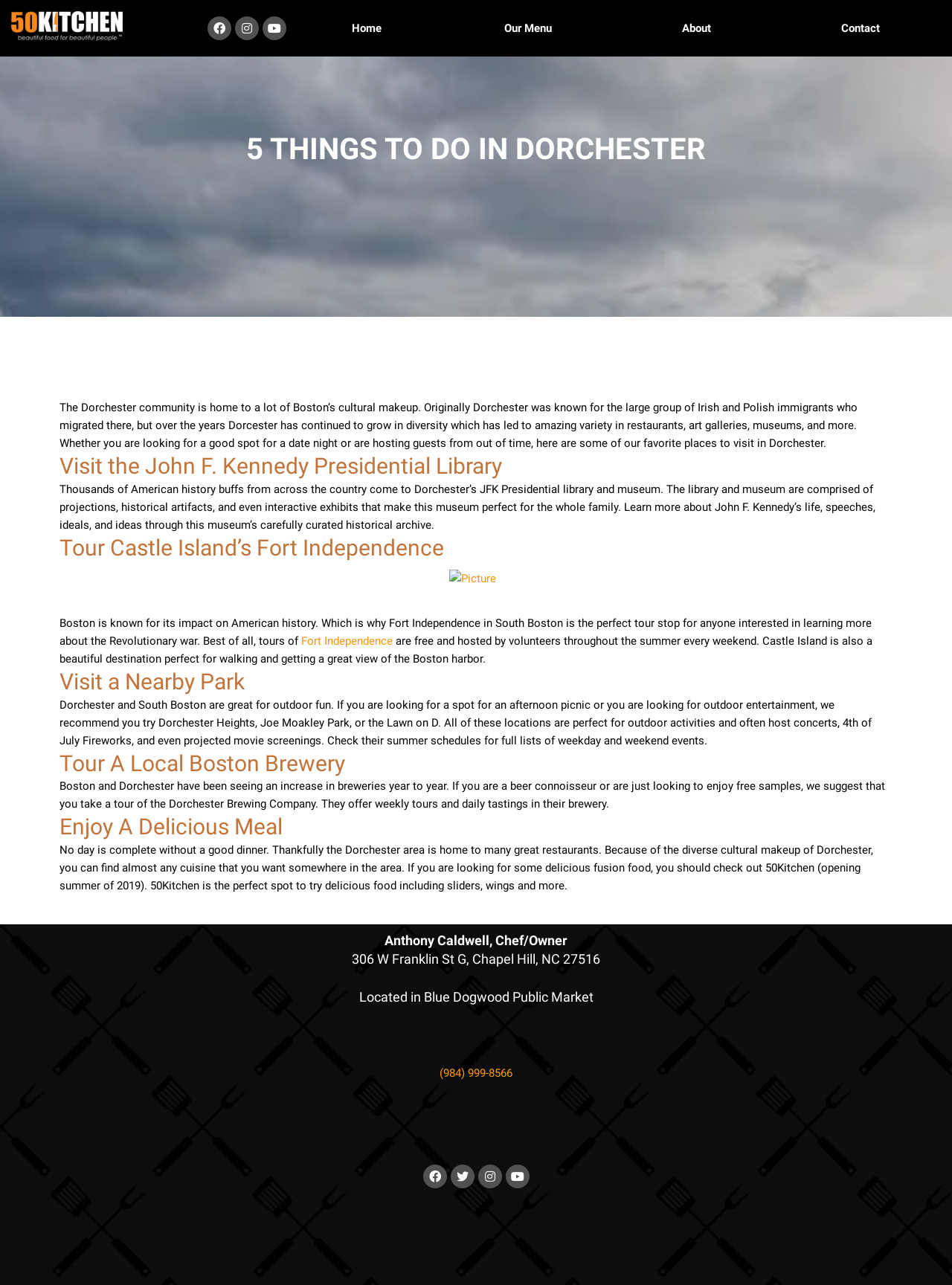Find and indicate the bounding box coordinates of the region you should select to follow the given instruction: "Visit the John F. Kennedy Presidential Library".

[0.062, 0.352, 0.938, 0.374]